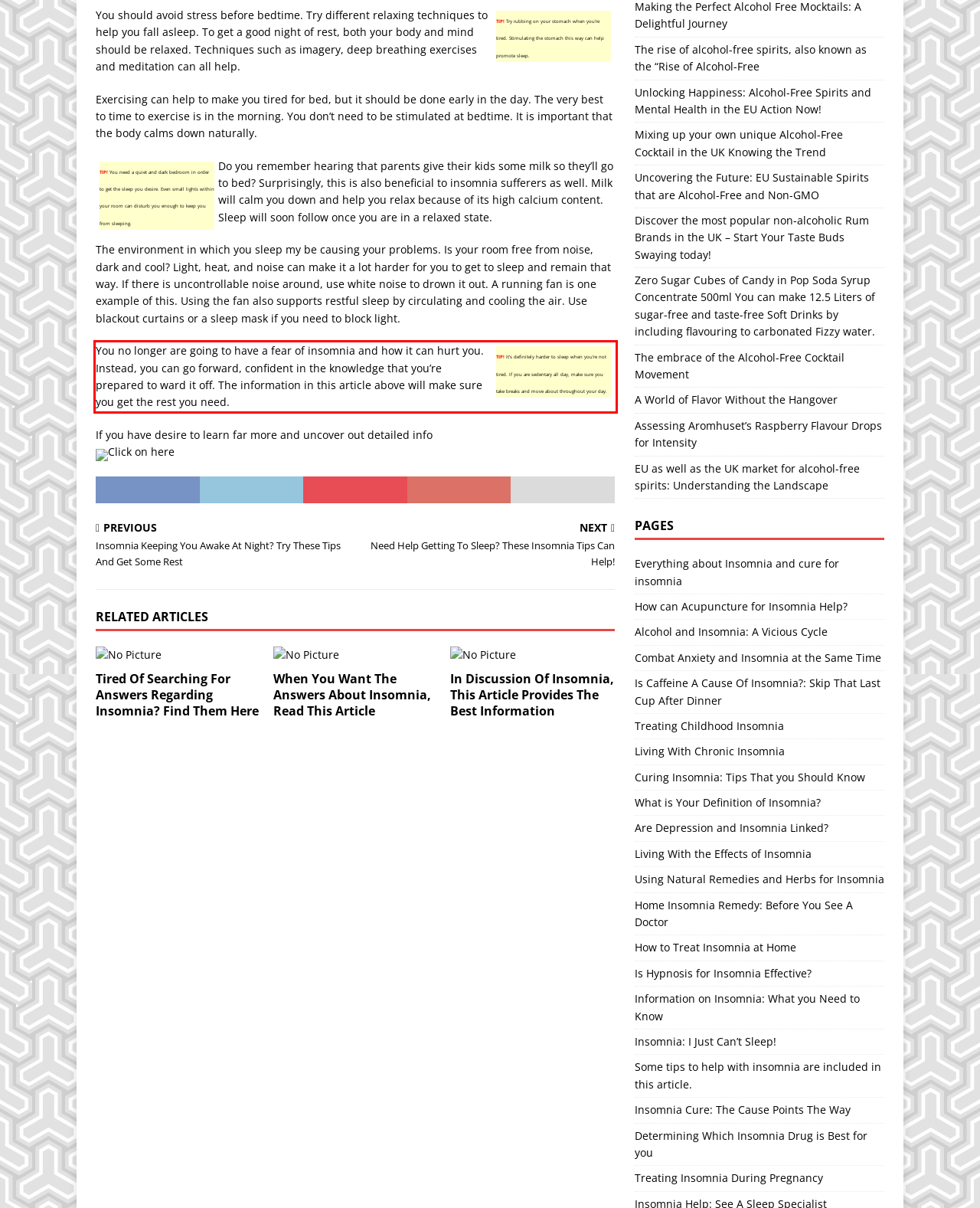Within the screenshot of a webpage, identify the red bounding box and perform OCR to capture the text content it contains.

You no longer are going to have a fear of insomnia and how it can hurt you. Instead, you can go forward, confident in the knowledge that you’re prepared to ward it off. The information in this article above will make sure you get the rest you need.